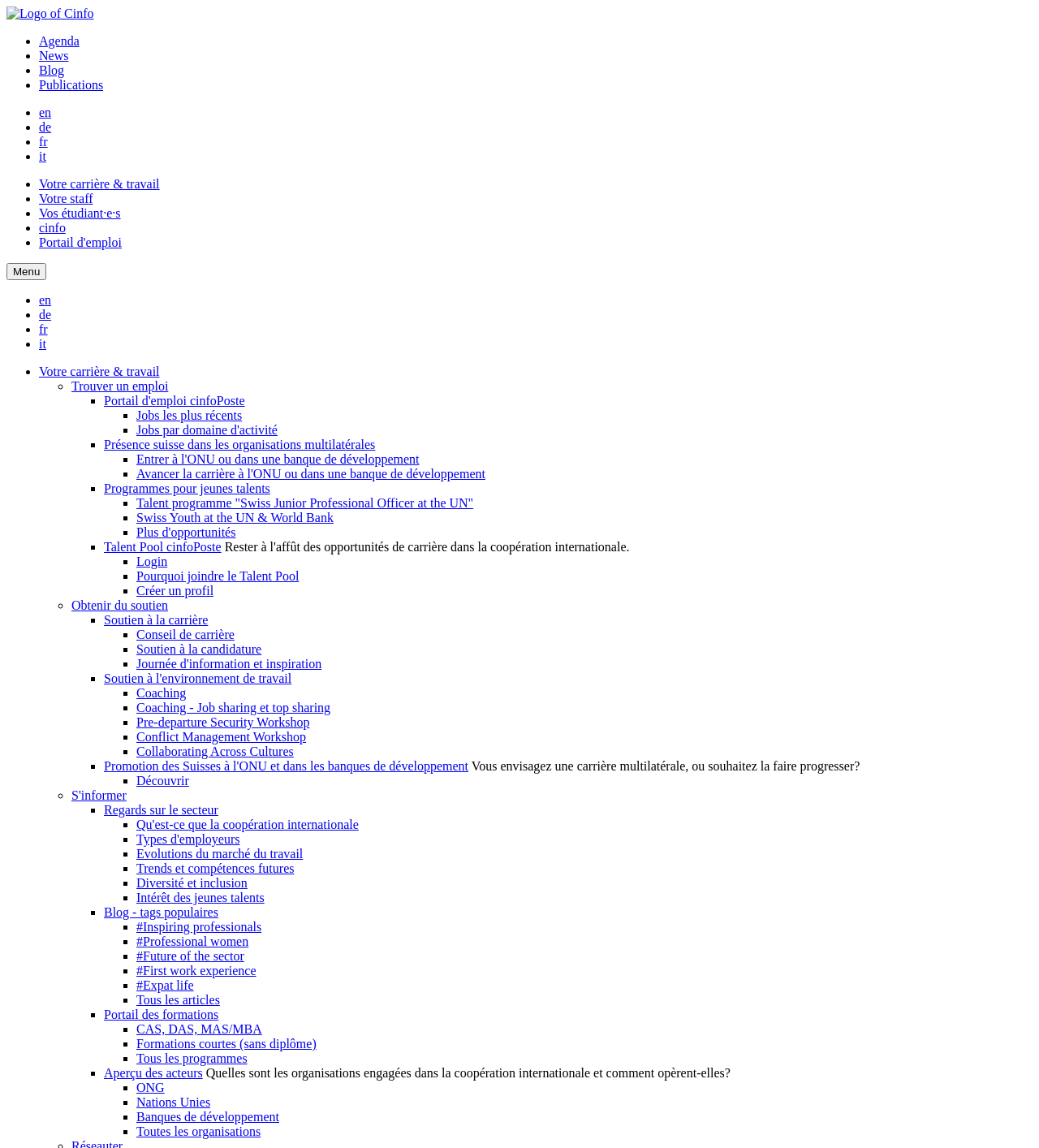Find and specify the bounding box coordinates that correspond to the clickable region for the instruction: "View the 'Jobs les plus récents' page".

[0.131, 0.356, 0.233, 0.368]